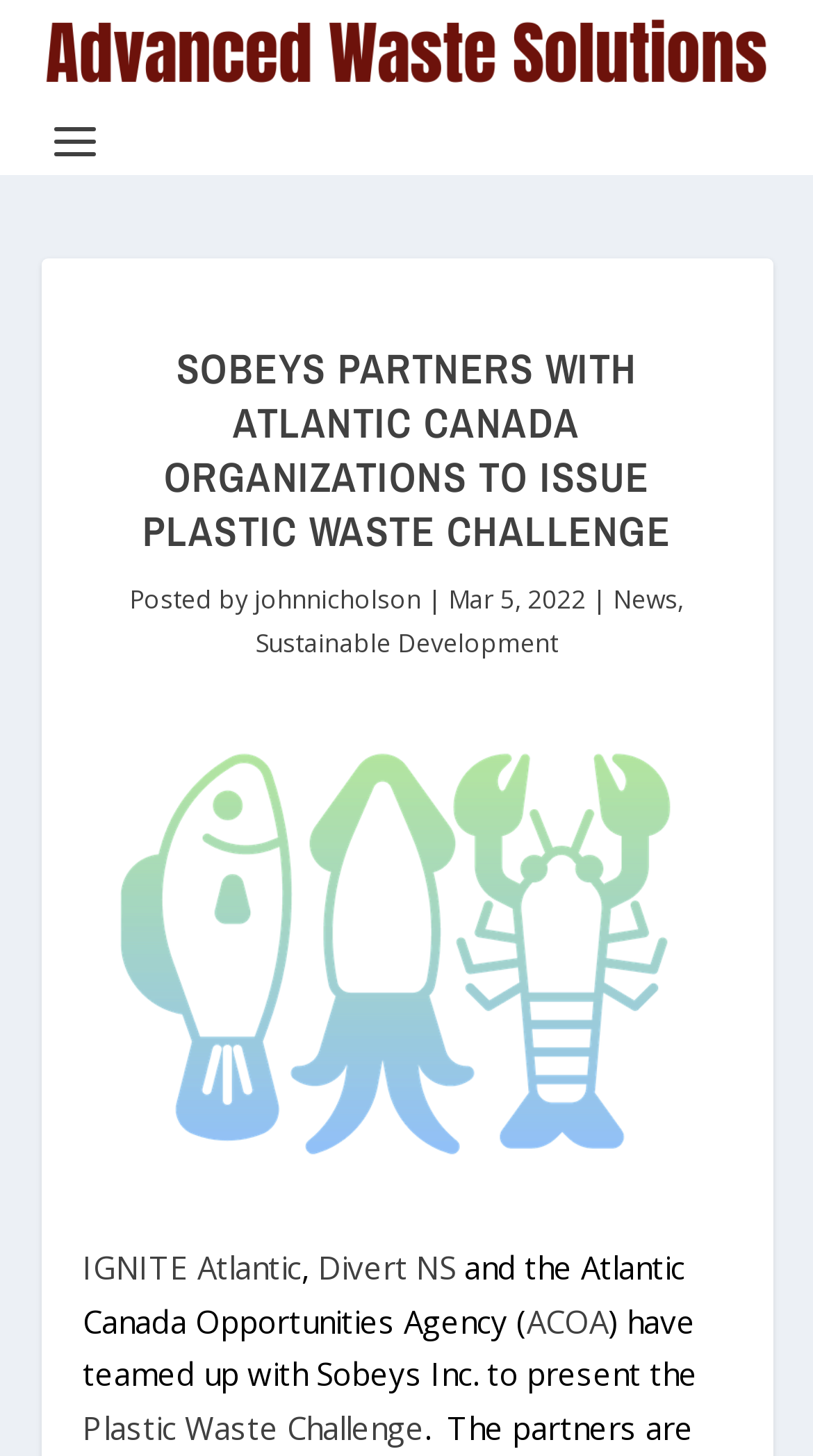What is the name of the company involved in the Plastic Waste Challenge?
Give a detailed explanation using the information visible in the image.

I found the answer by looking at the text which mentions Sobeys Inc. as the company that has teamed up with other organizations to present the Plastic Waste Challenge.